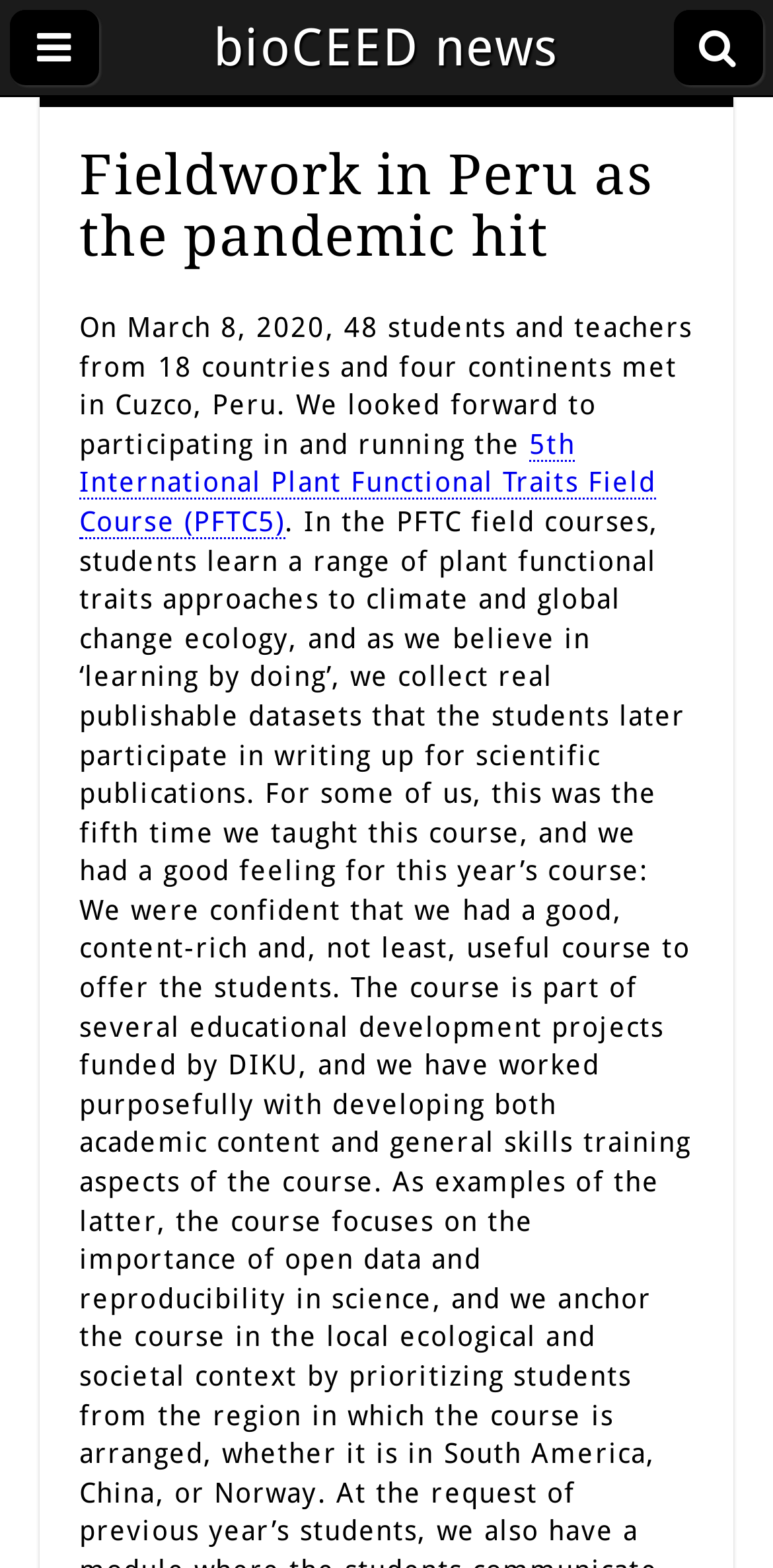Determine the bounding box coordinates for the UI element with the following description: "parent_node: bioCEED news". The coordinates should be four float numbers between 0 and 1, represented as [left, top, right, bottom].

[0.013, 0.006, 0.128, 0.054]